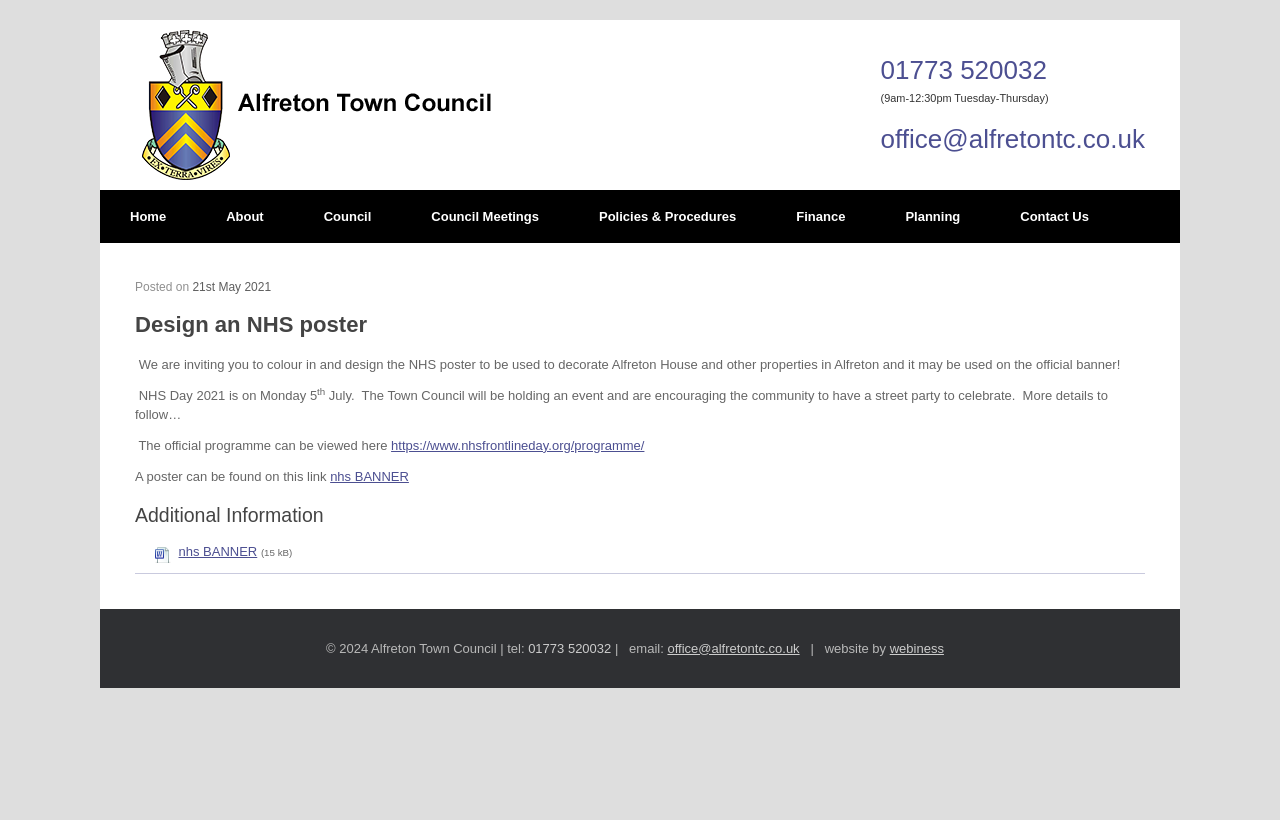Identify the title of the webpage and provide its text content.

Design an NHS poster